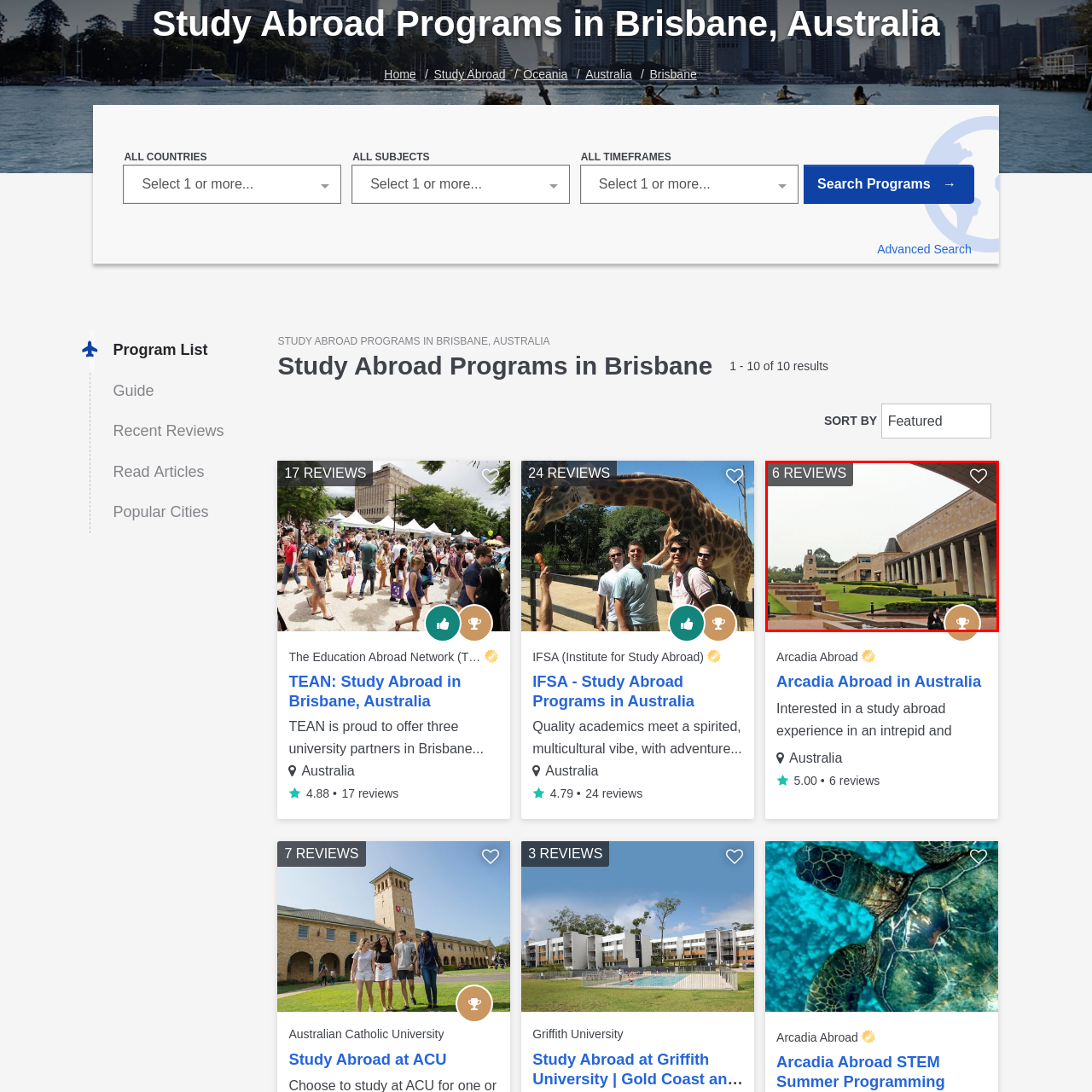Provide a detailed narrative of the image inside the red-bordered section.

The image showcases a picturesque university campus in Brisbane, Australia, characterized by its modern architectural design and lush greenery. In the foreground, there are meticulously landscaped gardens and a series of tiered stone steps leading up to the main building, creating an inviting atmosphere for students and visitors. To the left, a prominent clock tower adds a historical touch to the setting, while students can be seen enjoying the serene environment. The upper left corner of the image indicates that there are "6 REVIEWS," suggesting positive feedback about this location. Additionally, a small icon at the bottom right hints at a potential wishlist feature for users interested in this study abroad program. Overall, this image conveys the vibrant academic life and stunning environment of studying abroad in Brisbane, making it an appealing option for prospective students.